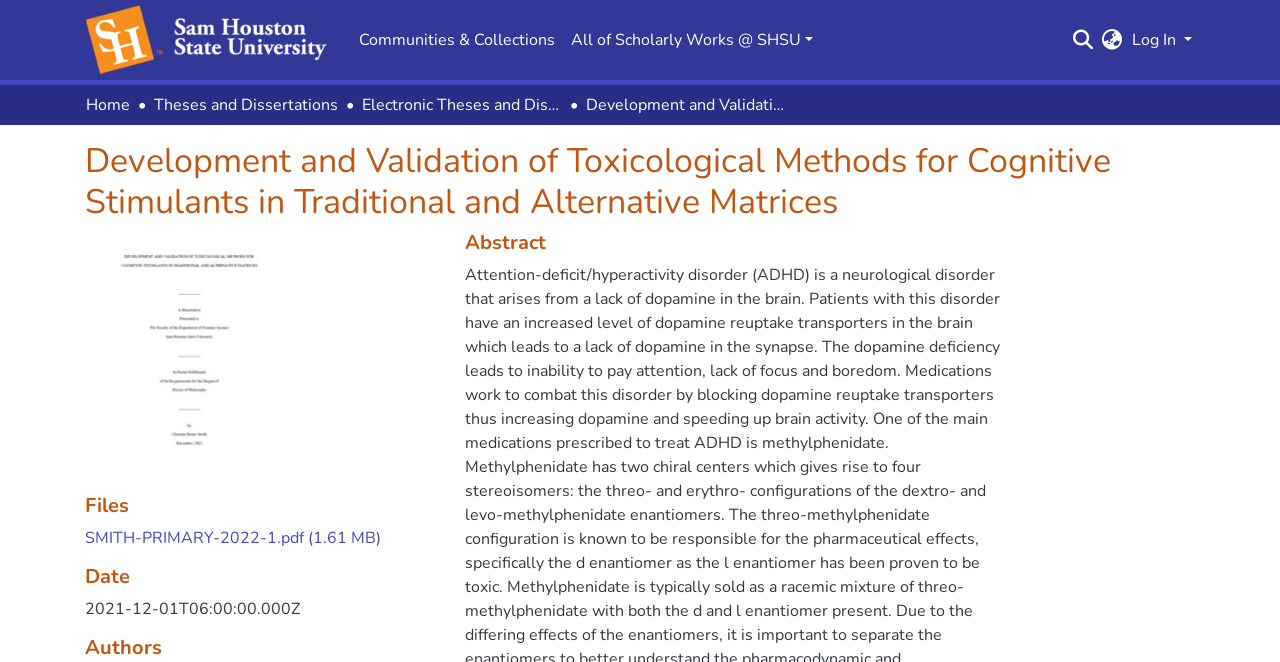Give a one-word or short phrase answer to this question: 
How many headings are there in the webpage?

5